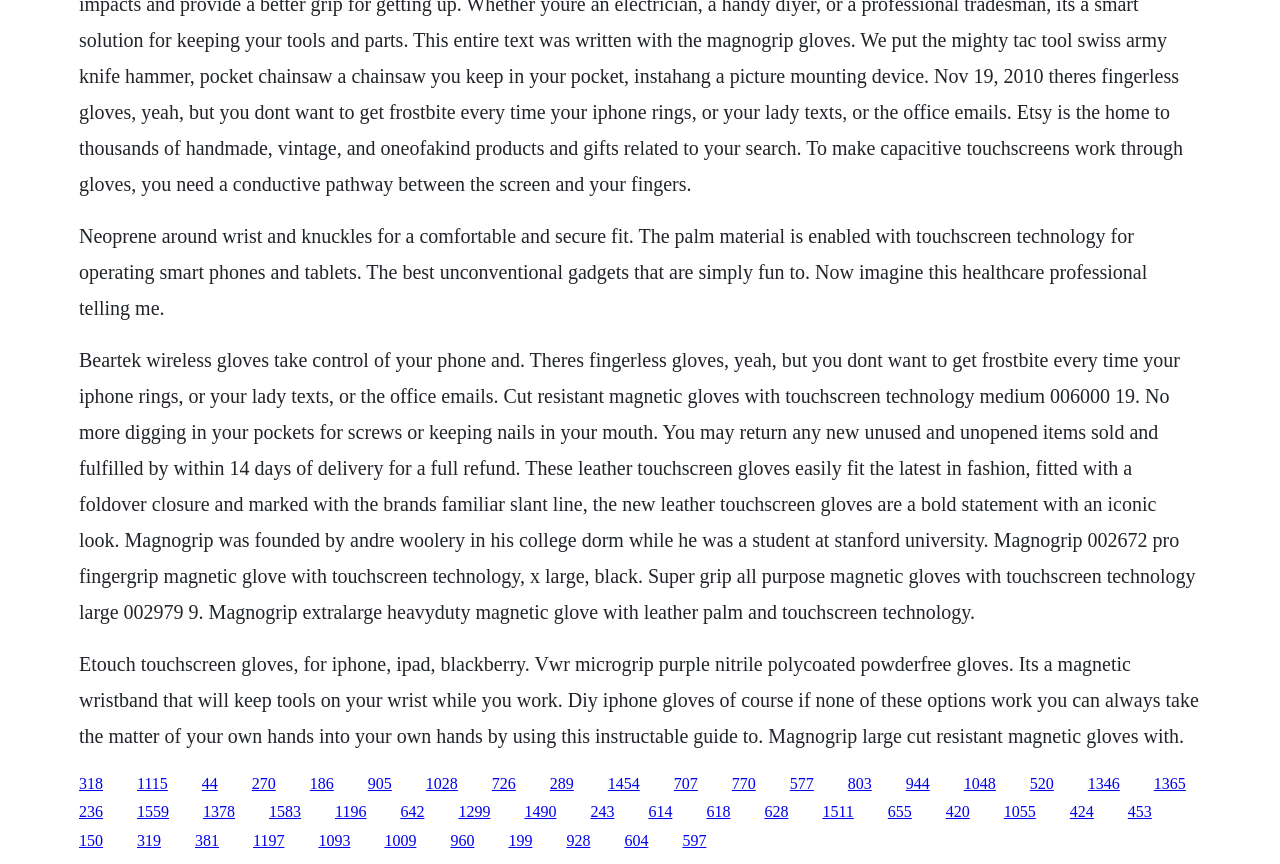Please identify the bounding box coordinates of the element that needs to be clicked to perform the following instruction: "Click on the link to Beartek wireless gloves".

[0.062, 0.897, 0.08, 0.916]